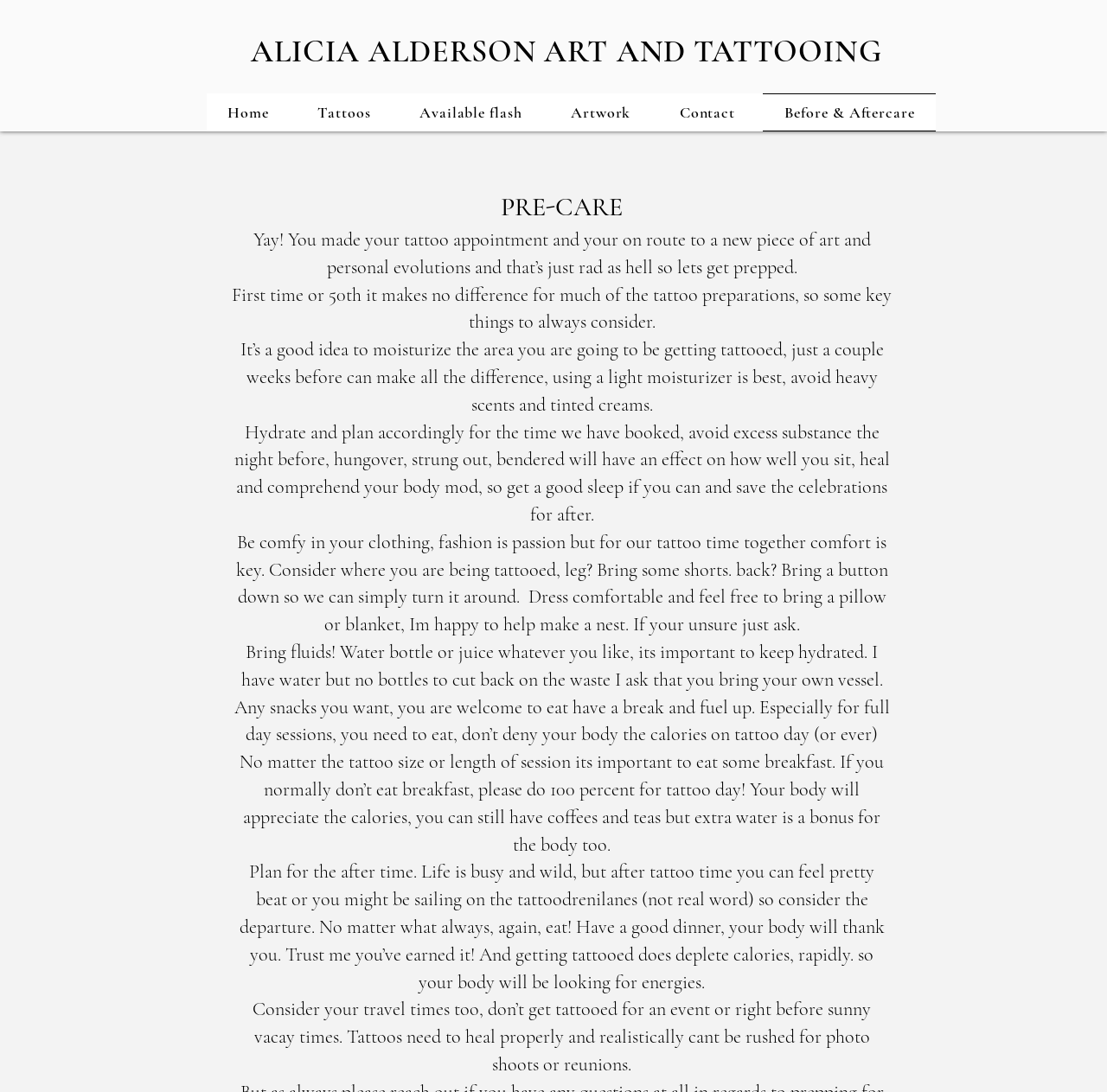Look at the image and write a detailed answer to the question: 
Should I plan for travel after getting a tattoo?

The webpage advises to consider your travel times too, and not to get tattooed for an event or right before sunny vacation times, as tattoos need to heal properly and realistically can't be rushed for photo shoots or reunions.